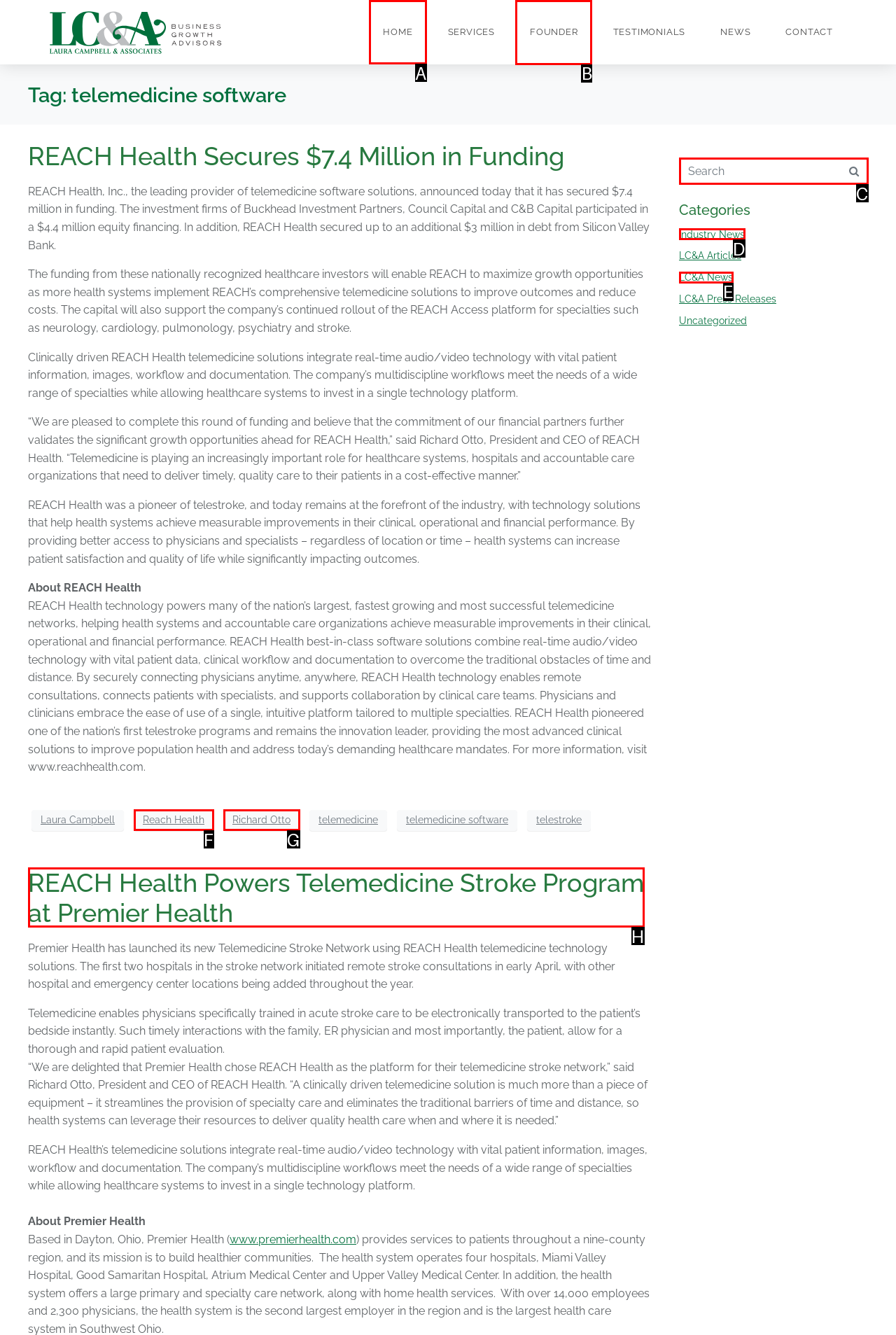Select the HTML element that needs to be clicked to carry out the task: click on HOME
Provide the letter of the correct option.

A